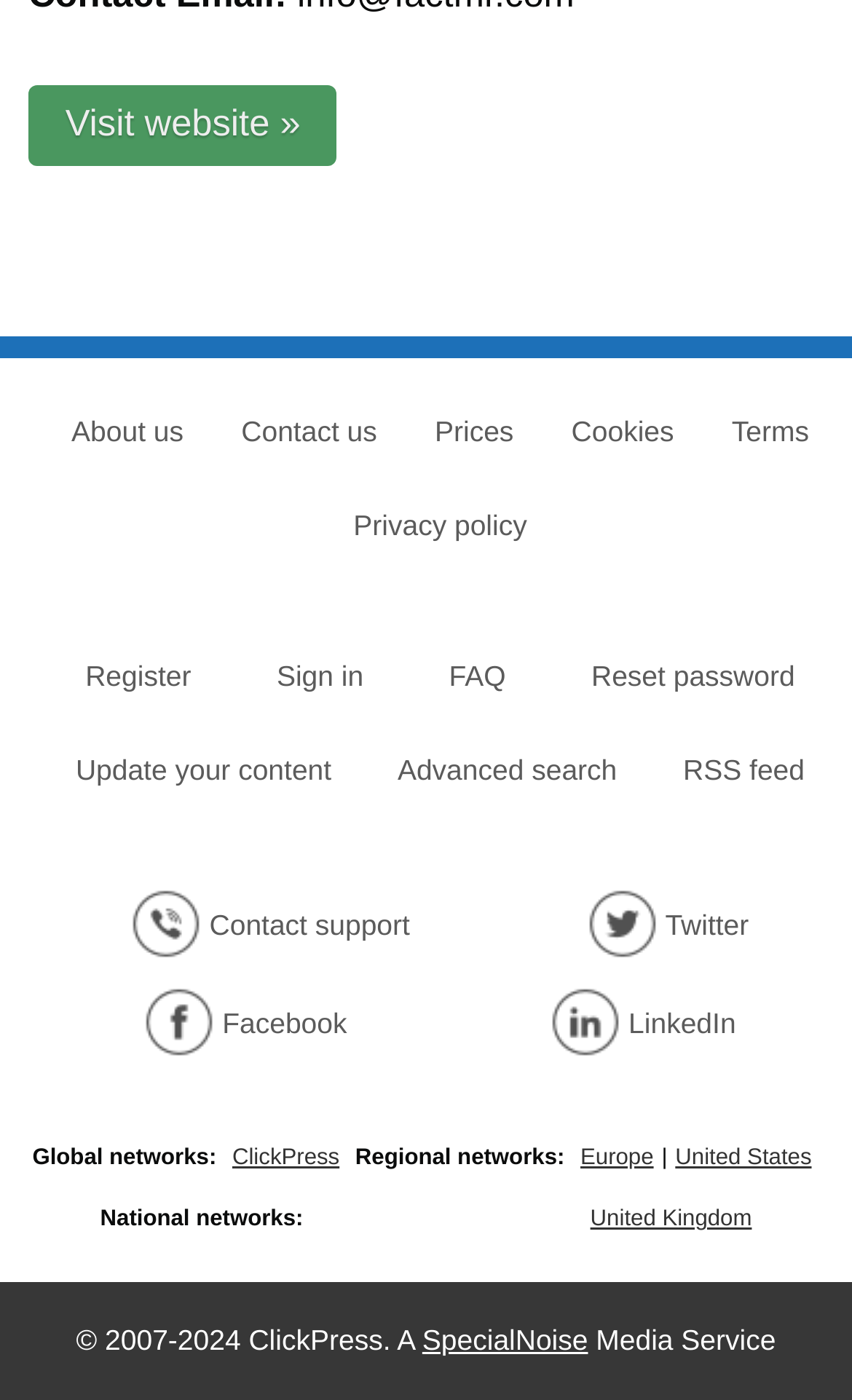How many social media links are present on the page?
Respond with a short answer, either a single word or a phrase, based on the image.

3